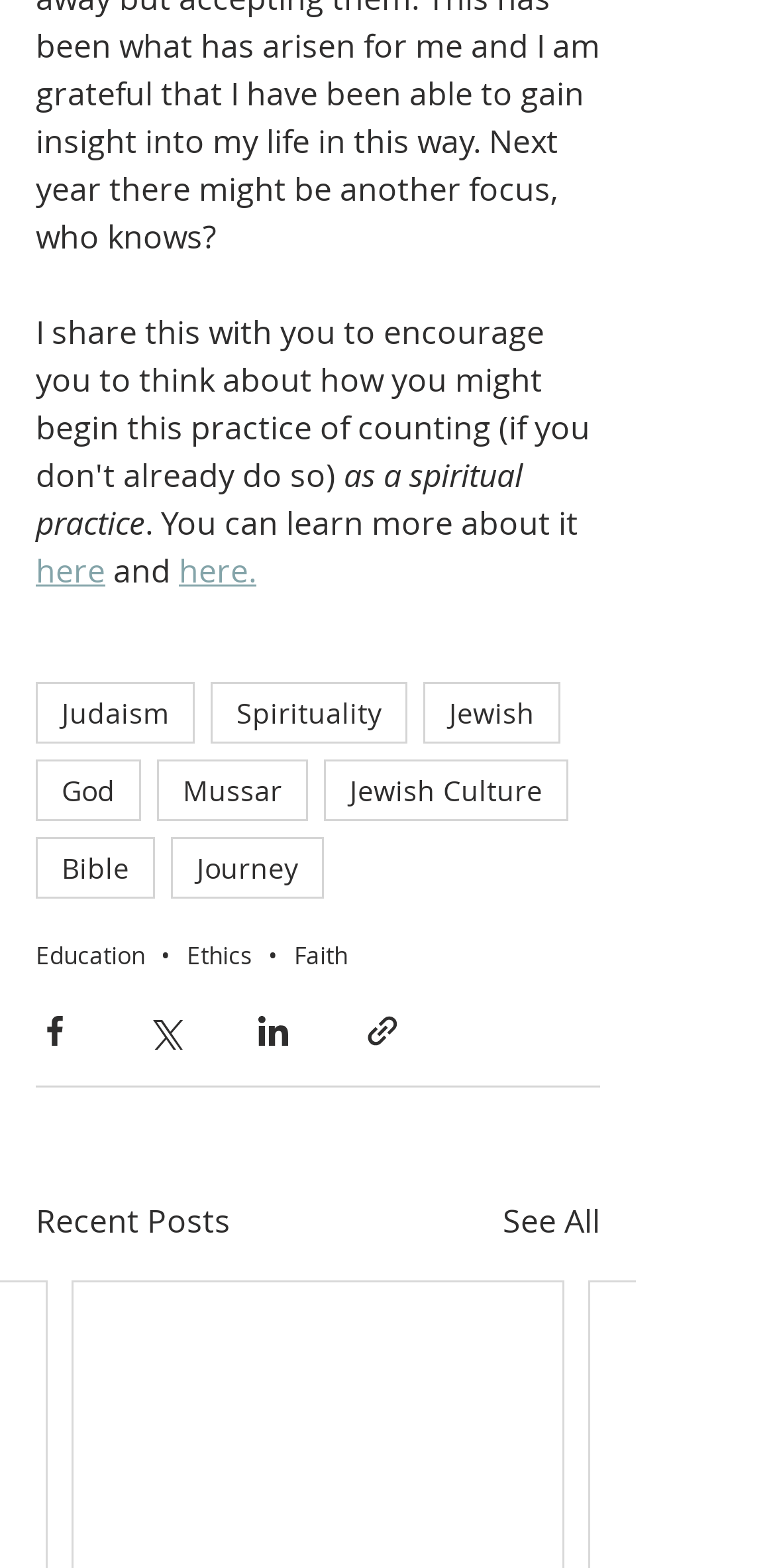Locate the bounding box of the UI element defined by this description: "aria-label="Share via Facebook"". The coordinates should be given as four float numbers between 0 and 1, formatted as [left, top, right, bottom].

[0.046, 0.645, 0.095, 0.67]